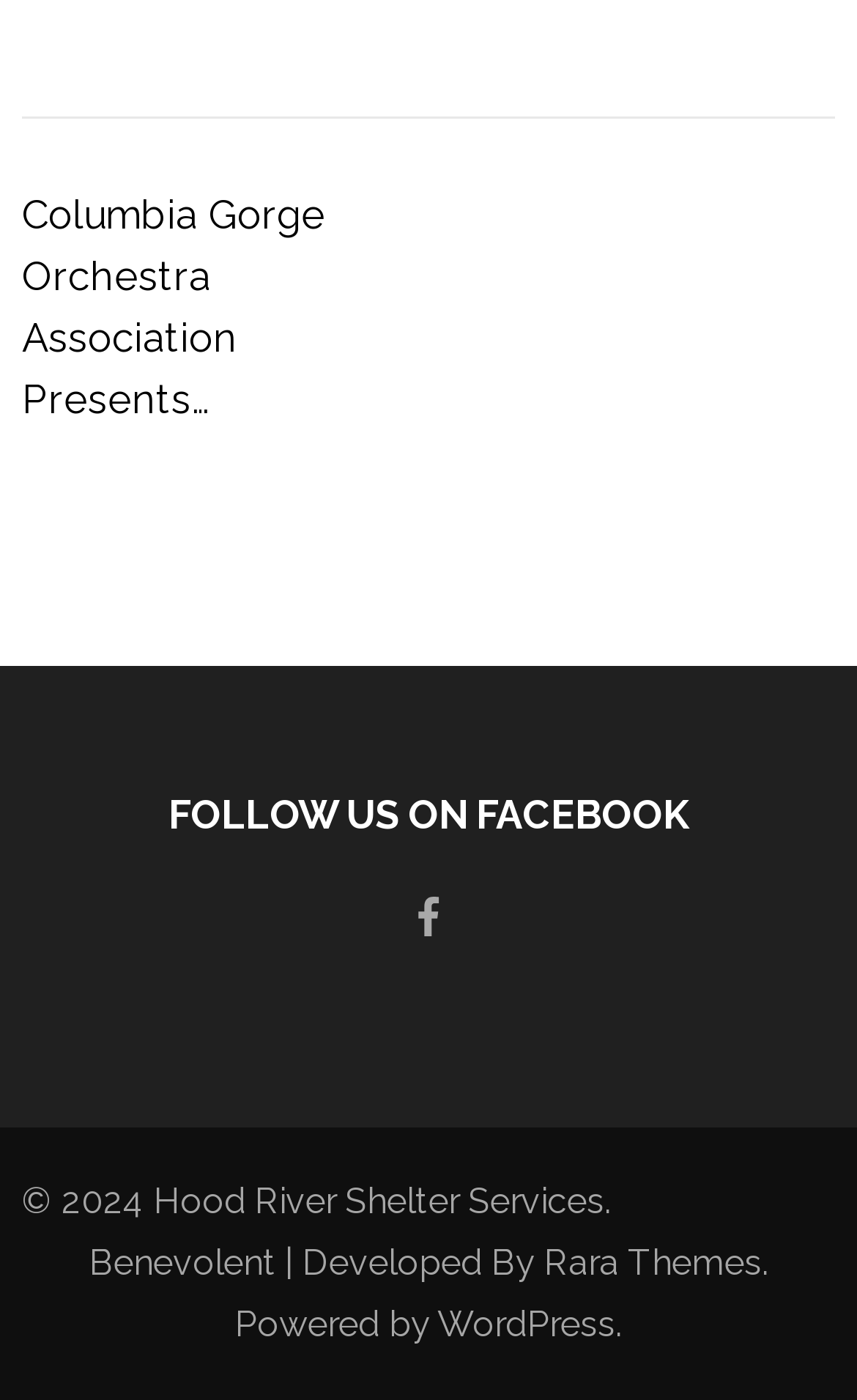Please provide a detailed answer to the question below based on the screenshot: 
What is the name of the organization?

The name of the organization can be found by looking at the link element with the text 'Hood River Shelter Services' which is a sibling of the StaticText element with the text '© 2024'.